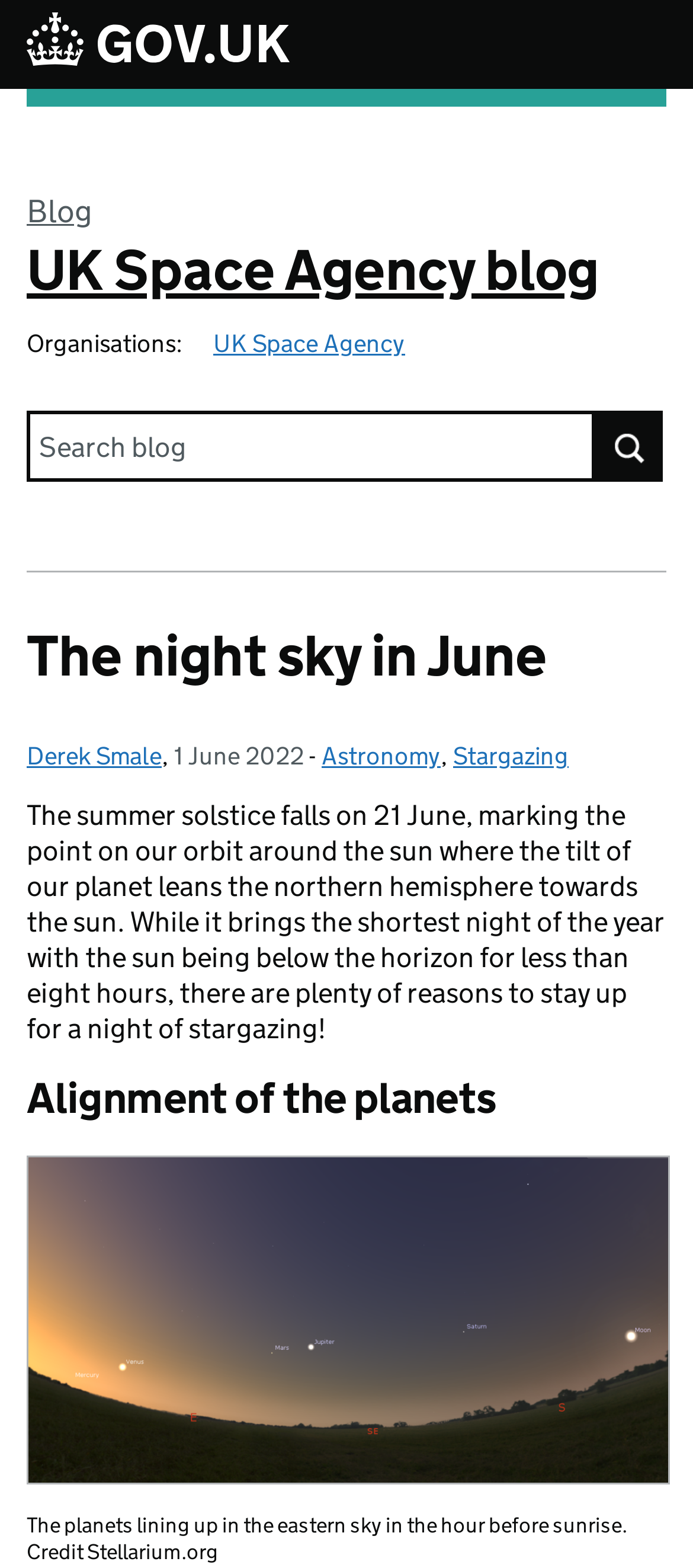Identify the bounding box coordinates of the specific part of the webpage to click to complete this instruction: "Sign in to view customer model details".

None